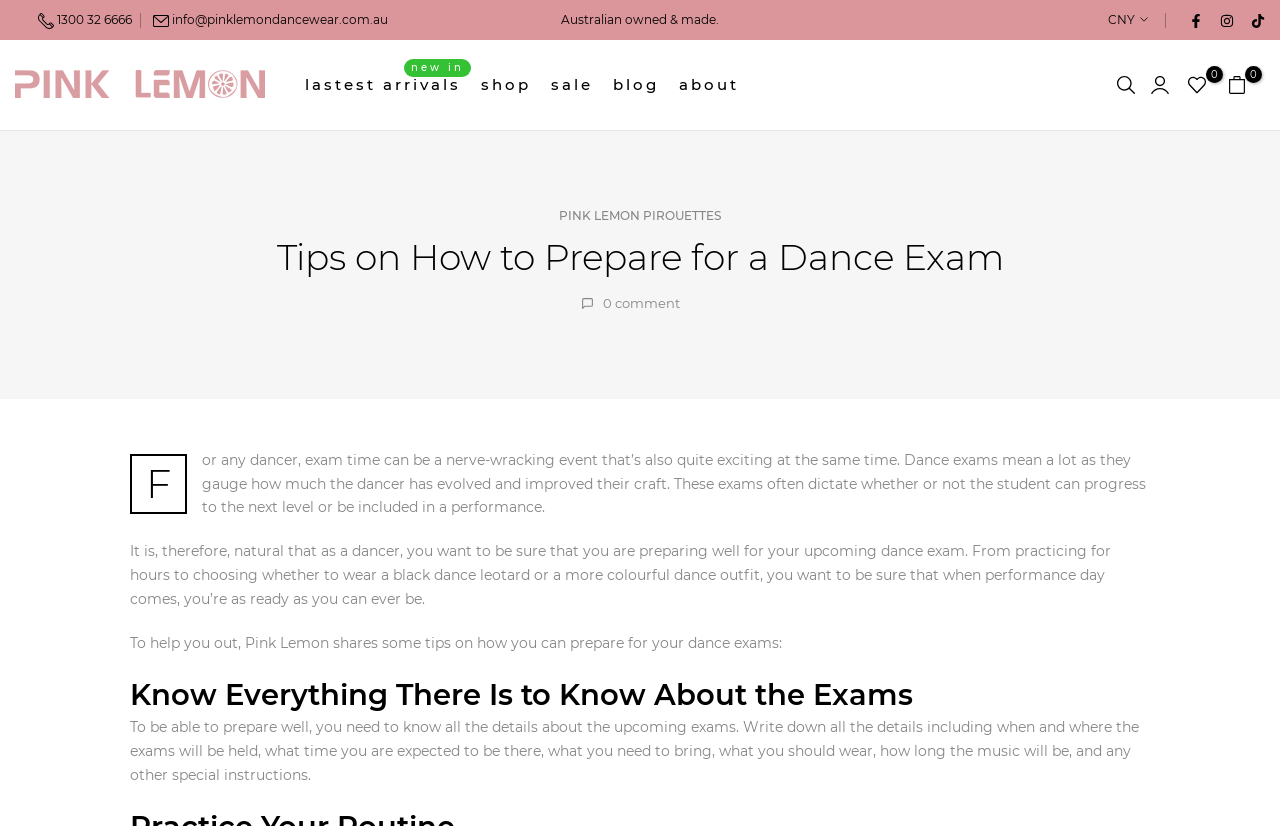Locate the bounding box coordinates of the clickable area needed to fulfill the instruction: "Read the blog".

[0.471, 0.088, 0.523, 0.118]